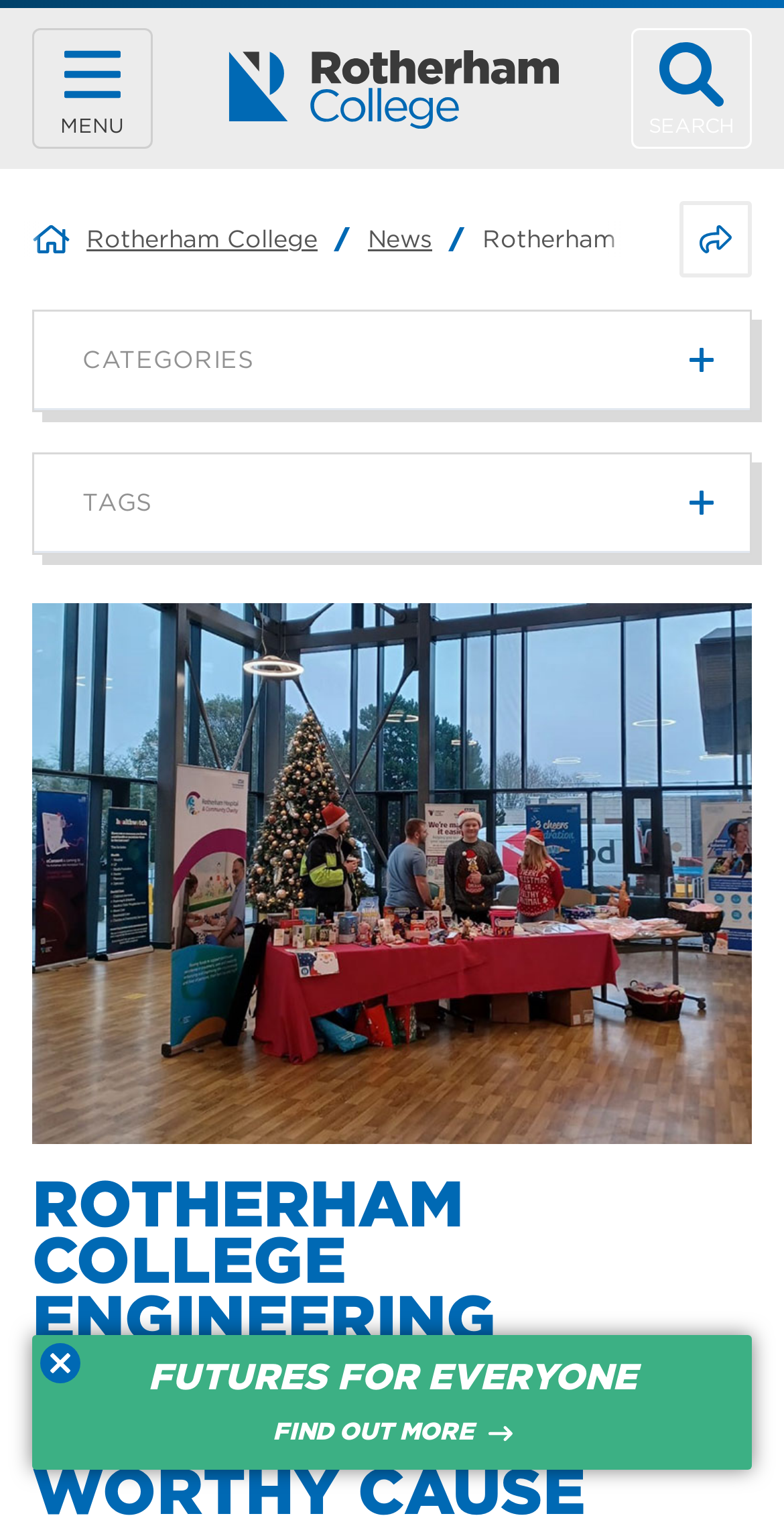Provide a brief response in the form of a single word or phrase:
What is the text of the button at the bottom of the webpage?

Close